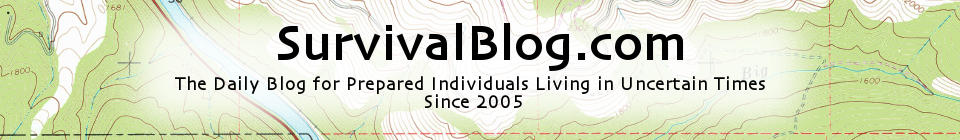Interpret the image and provide an in-depth description.

The image features the logo and header for **SurvivalBlog.com**, prominently displaying the name in bold, black typography against a subtle, earthy background resembling a topographical map. Accompanying the title is the tagline, "The Daily Blog for Prepared Individuals Living in Uncertain Times Since 2005," which emphasizes the blog's focus on preparedness and survival strategies. The design elements, including the map pattern, suggest a connection to outdoor exploration and the importance of being ready for various challenges in life. This visual serves as an inviting introduction to the content found within the blog, catering to those interested in practical advice for navigating uncertain situations.